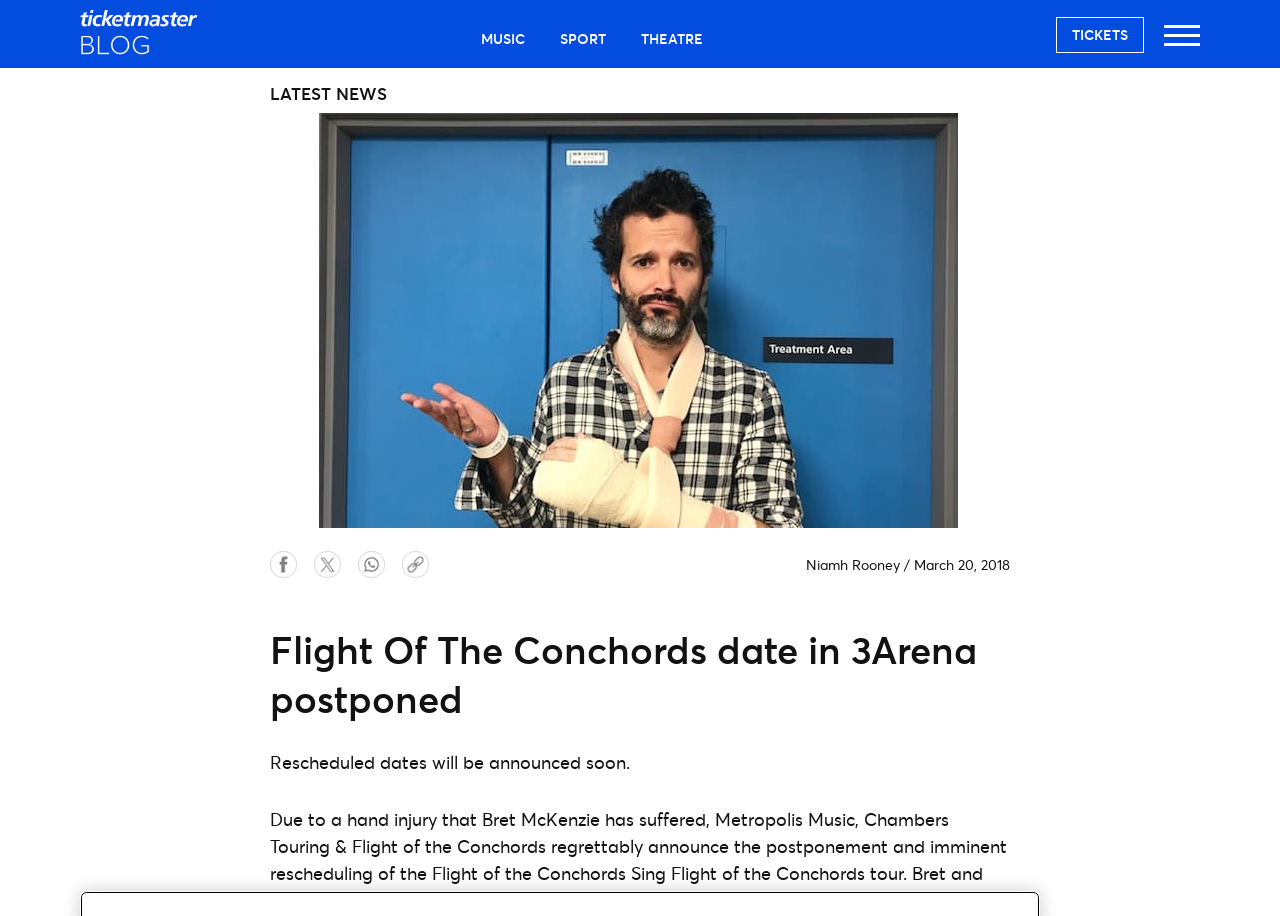What is the date of the blog post?
Look at the image and construct a detailed response to the question.

The time element at the bottom of the webpage displays the date 'March 20, 2018', which is the date when the blog post was published.